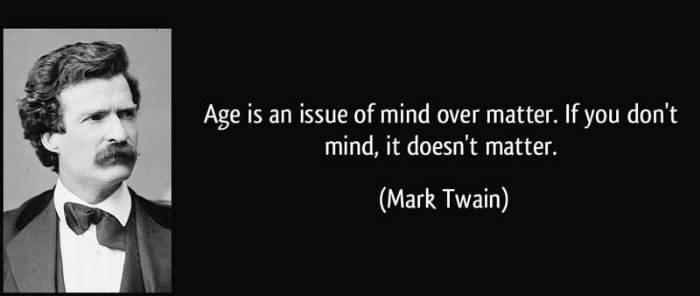Give an in-depth description of the image.

The image features a classic portrait of the renowned author Mark Twain, characterized by his distinctive mustache and formal attire. The background is a deep black, enhancing the striking contrast with the white text displayed prominently beside him. The quote reads: "Age is an issue of mind over matter. If you don't mind, it doesn't matter," attributed to Twain. This thought-provoking statement reflects Twain's insights into aging, suggesting that one's perspective on age significantly influences its impact on life. This visual pairing of Twain's image and his powerful words serves as an inspirational reminder of the importance of mindset as we confront the passage of time.